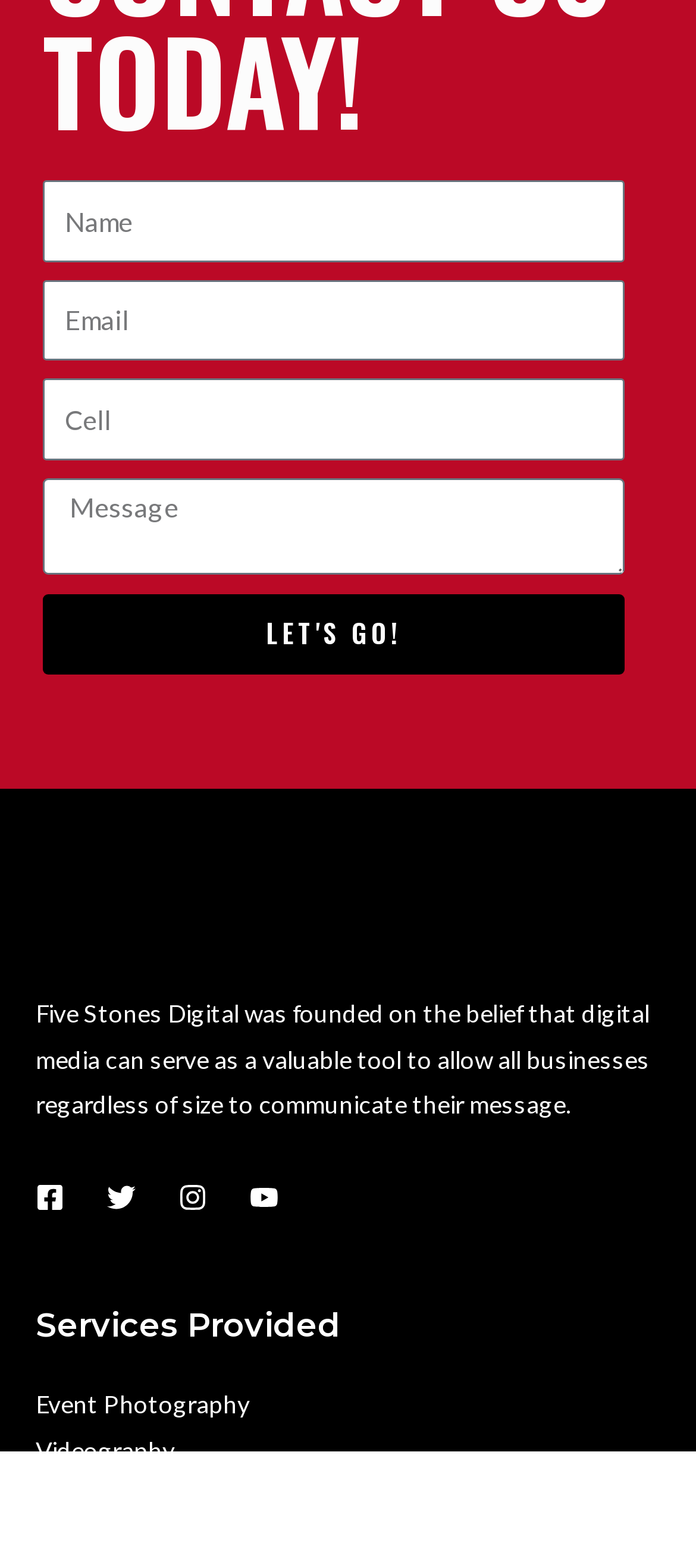Specify the bounding box coordinates of the area to click in order to follow the given instruction: "Learn about passport photo size requirements in the United States."

None